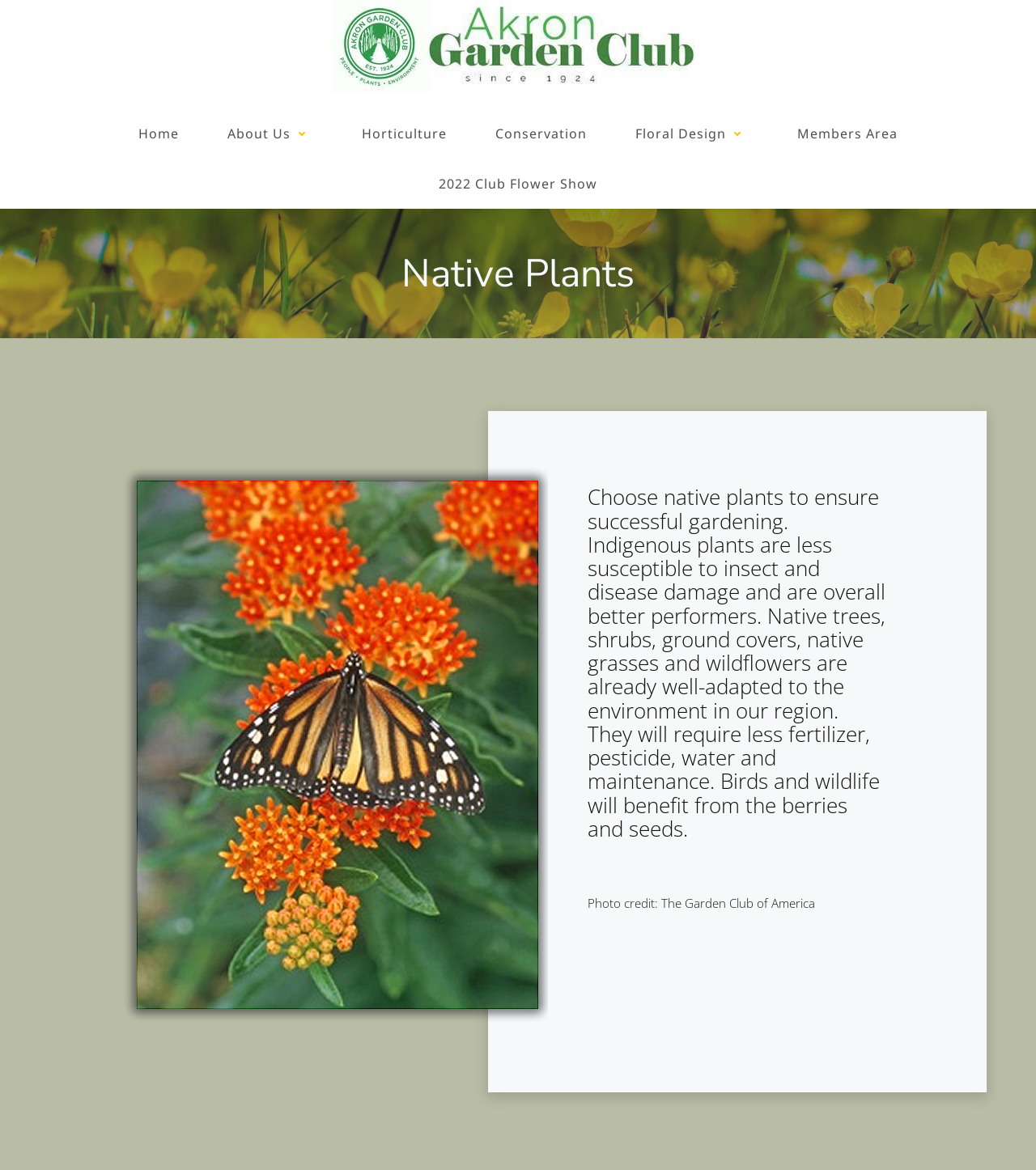What type of plants are recommended for successful gardening?
Based on the image, provide a one-word or brief-phrase response.

Native plants